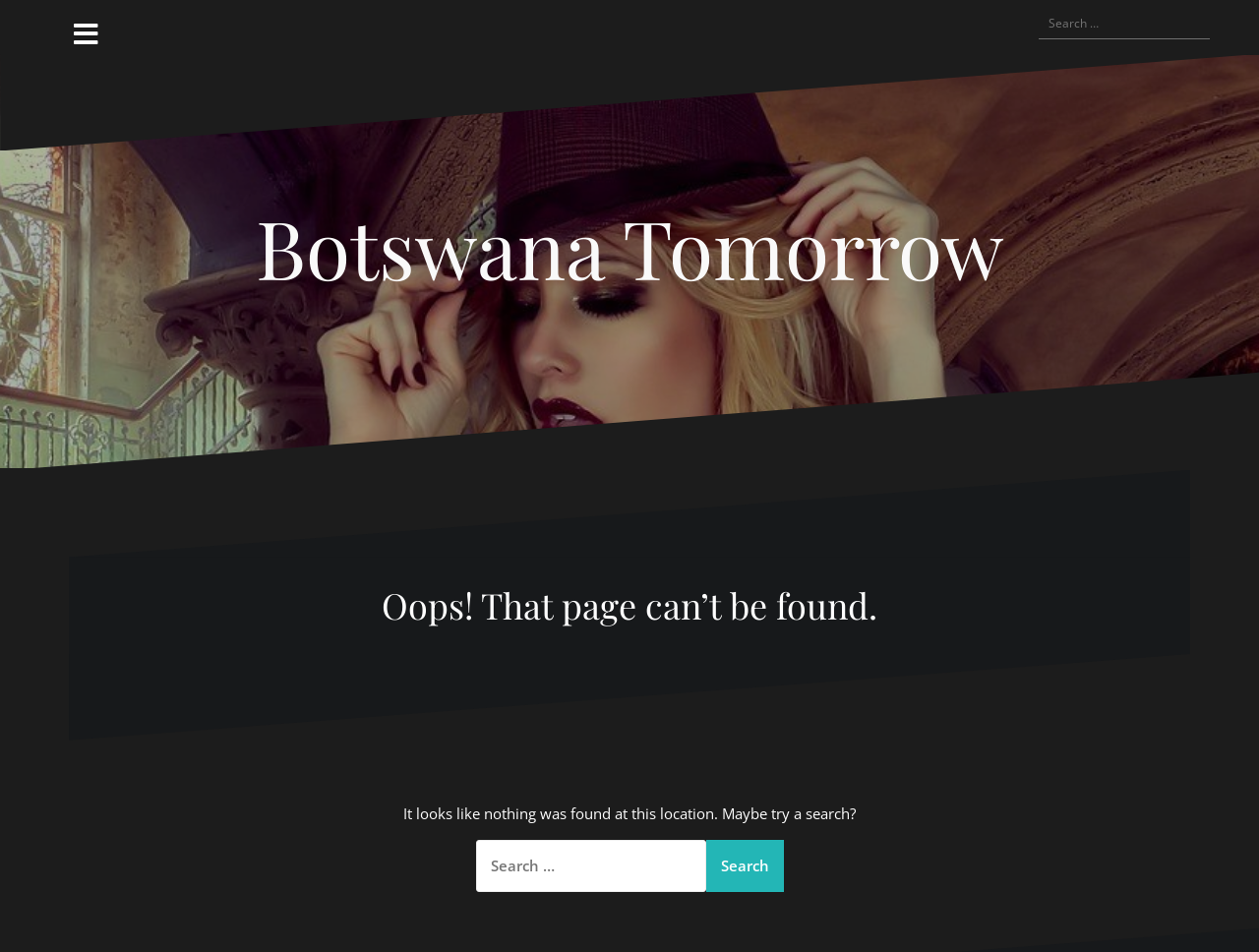Respond to the question below with a single word or phrase:
What is the main purpose of the search box?

Search for content